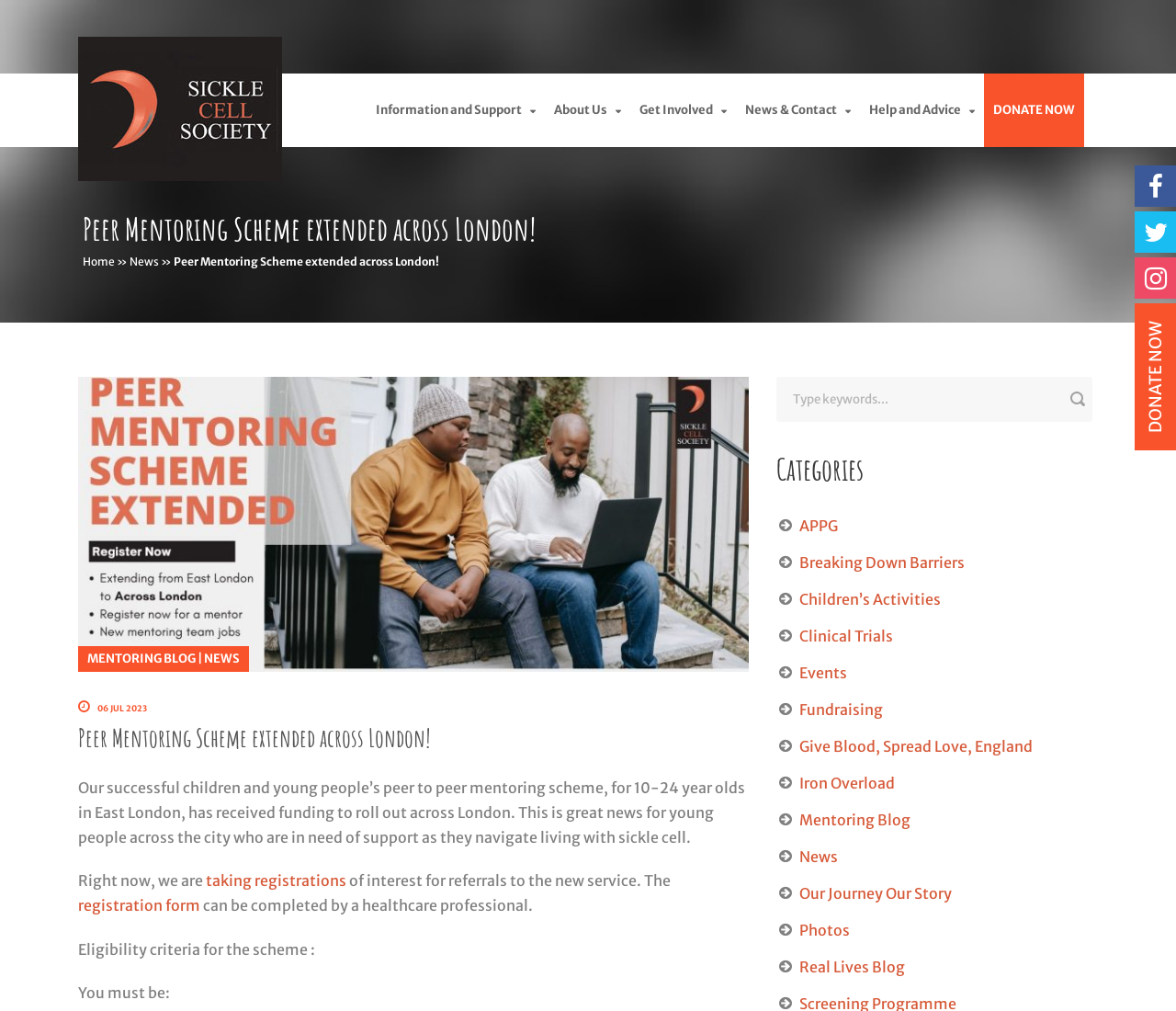Answer with a single word or phrase: 
How many categories are listed?

14